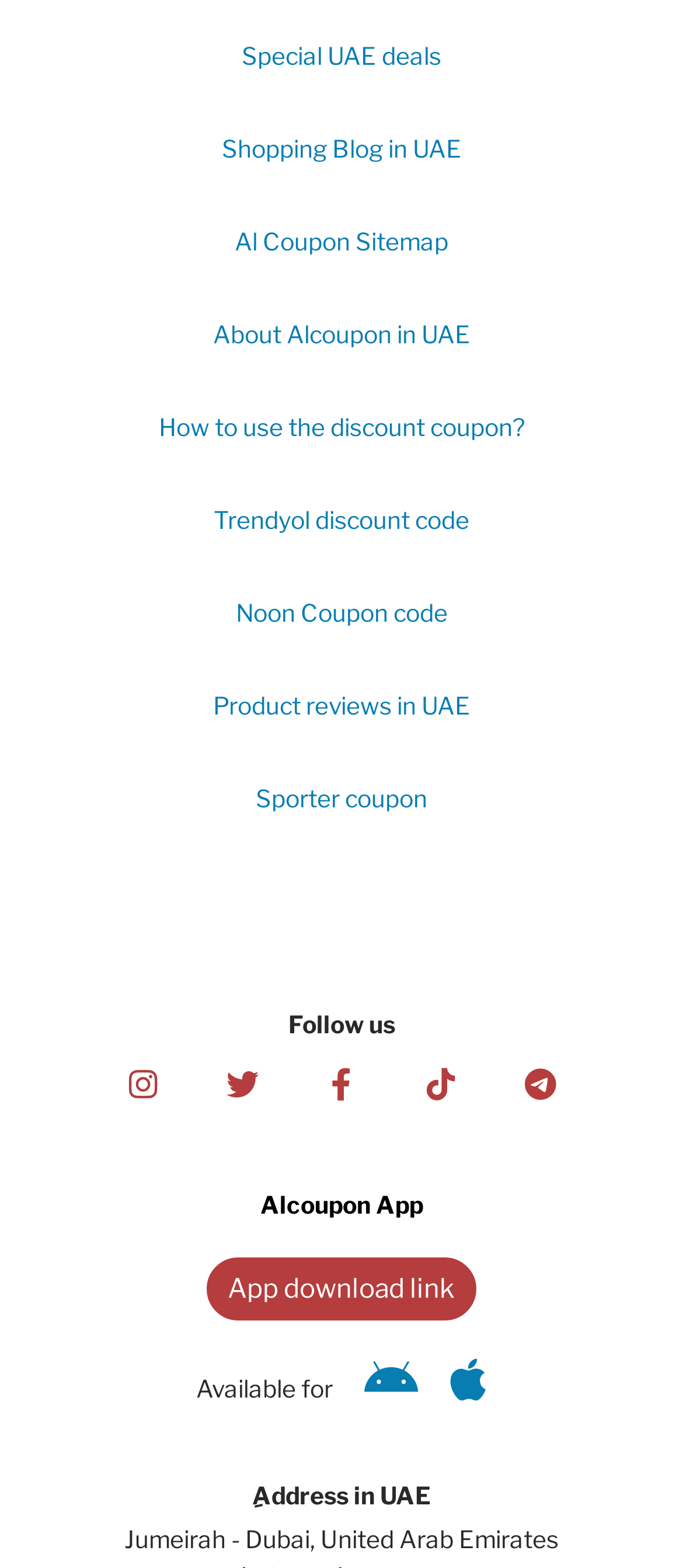How many social media platforms are linked?
Please use the visual content to give a single word or phrase answer.

5